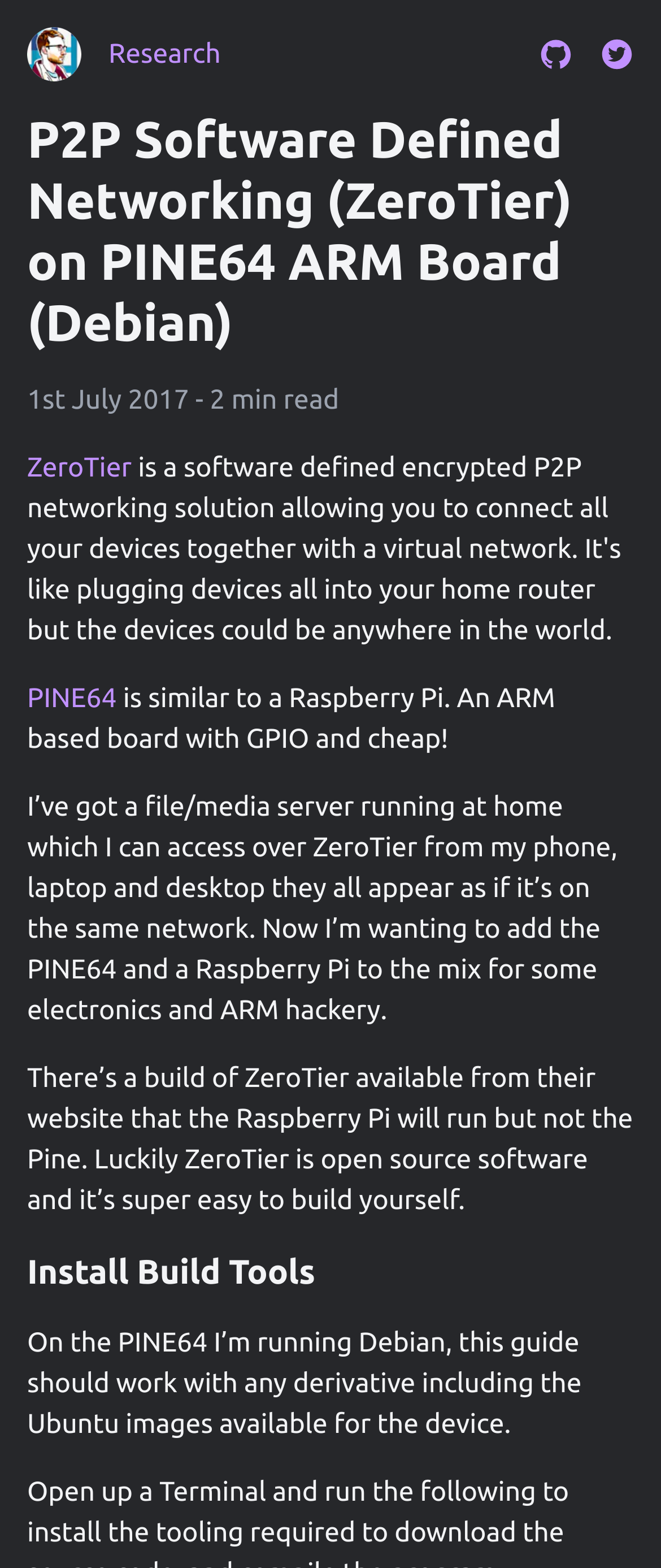Identify the bounding box coordinates for the UI element described by the following text: "parent_node: Research". Provide the coordinates as four float numbers between 0 and 1, in the format [left, top, right, bottom].

[0.815, 0.024, 0.867, 0.045]